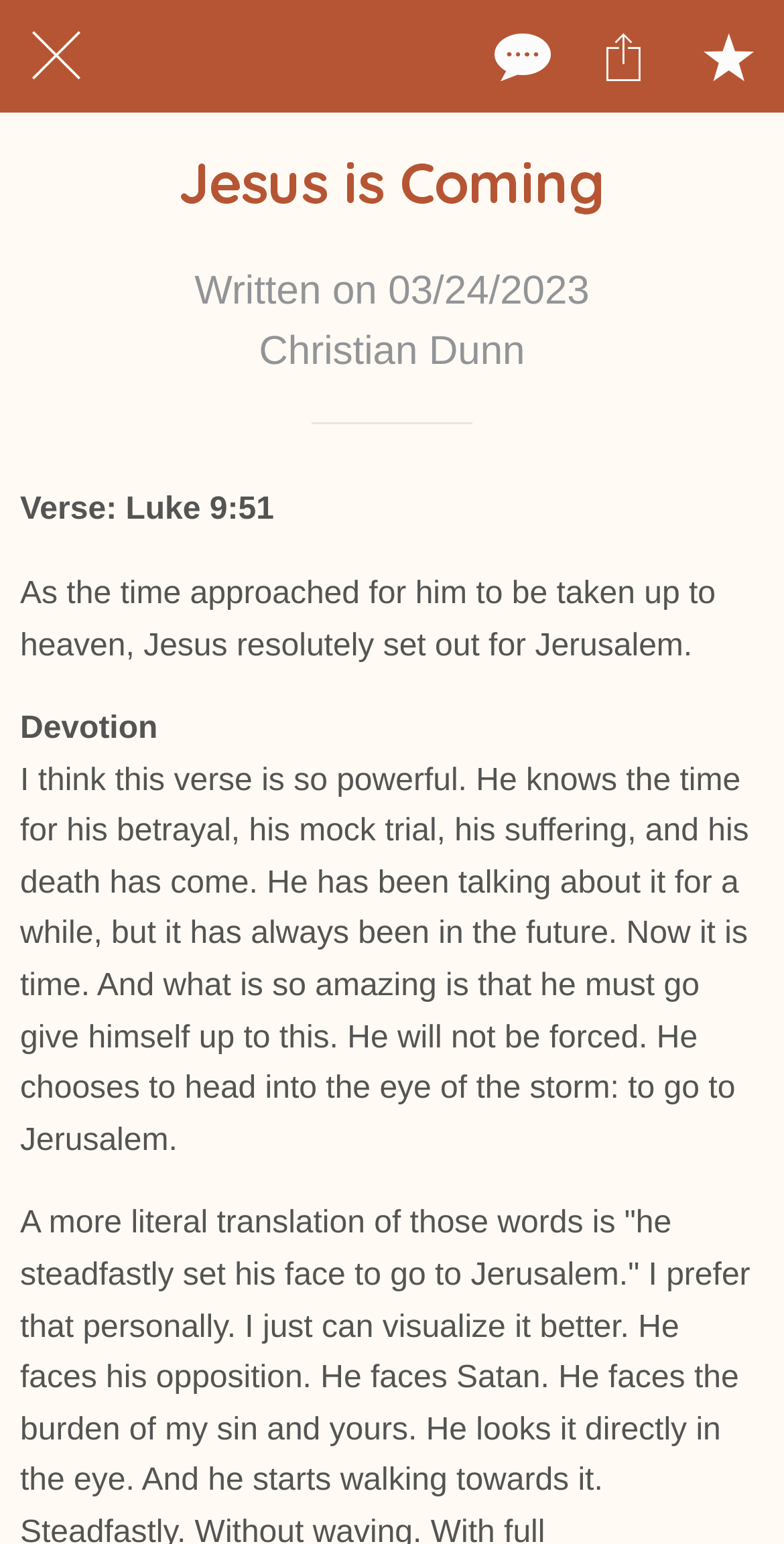Extract the primary header of the webpage and generate its text.

Jesus is Coming